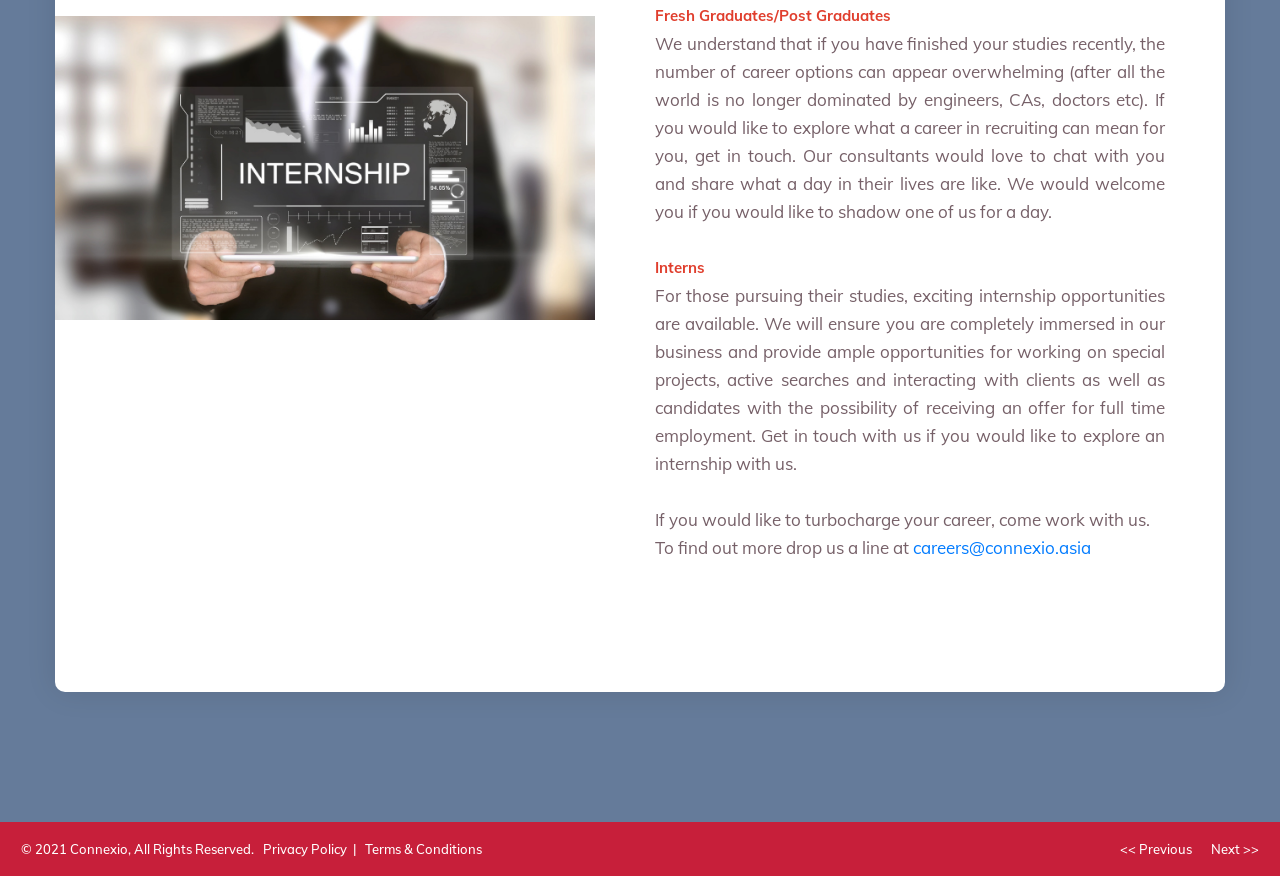What is the email address to contact for career opportunities?
Could you answer the question with a detailed and thorough explanation?

The email address to contact for career opportunities is 'careers@connexio.asia', as indicated by the link at the bottom of the page.